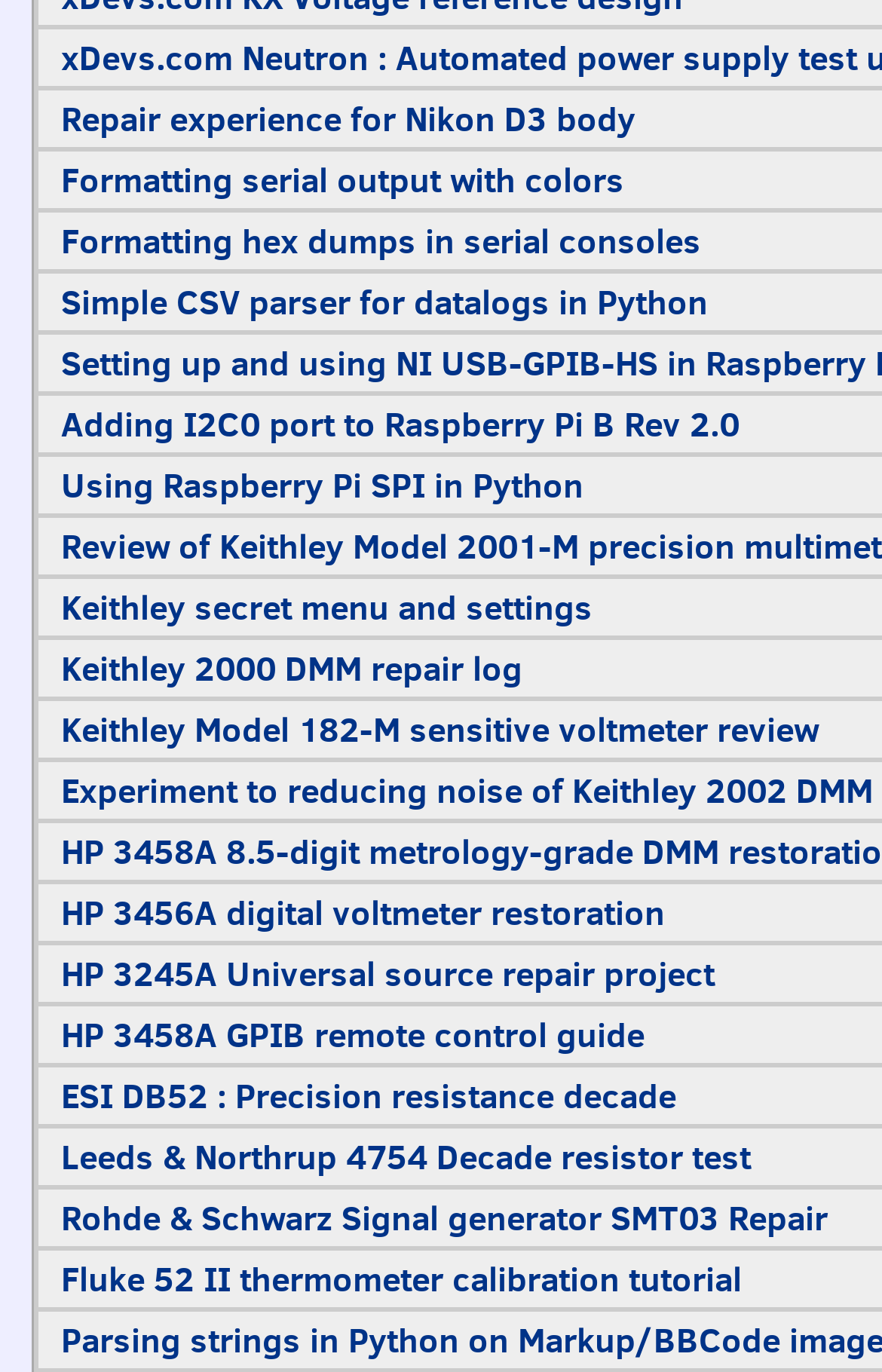Please provide a comprehensive response to the question based on the details in the image: What type of devices are mentioned on the webpage?

The webpage mentions a variety of electronic devices, including cameras (Nikon D3), digital multimeters (Keithley 2000), Raspberry Pi boards, and signal generators (Rohde & Schwarz SMT03). These devices are likely related to the repair and maintenance of electronic equipment.